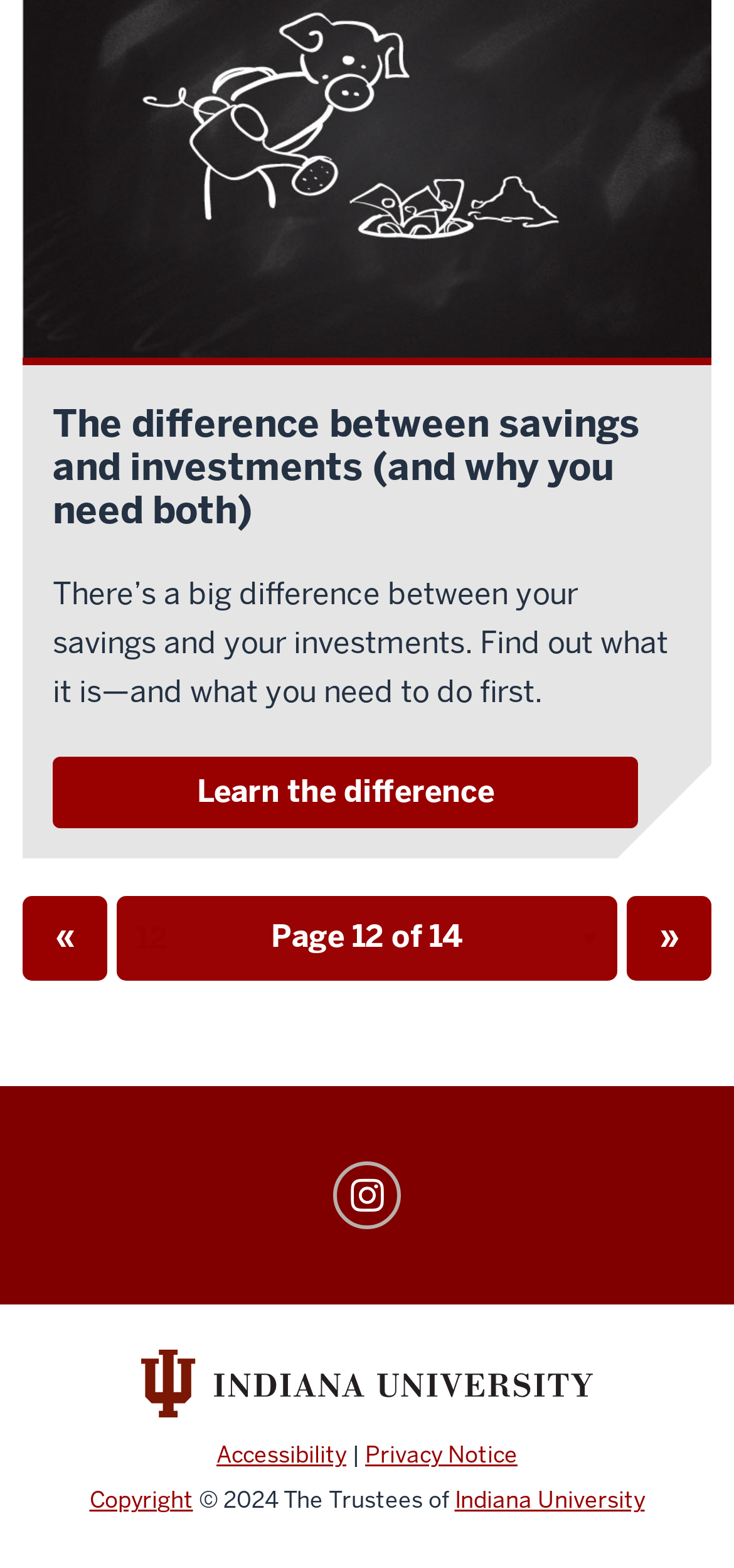Identify the bounding box coordinates of the area that should be clicked in order to complete the given instruction: "Read News & Blog". The bounding box coordinates should be four float numbers between 0 and 1, i.e., [left, top, right, bottom].

None